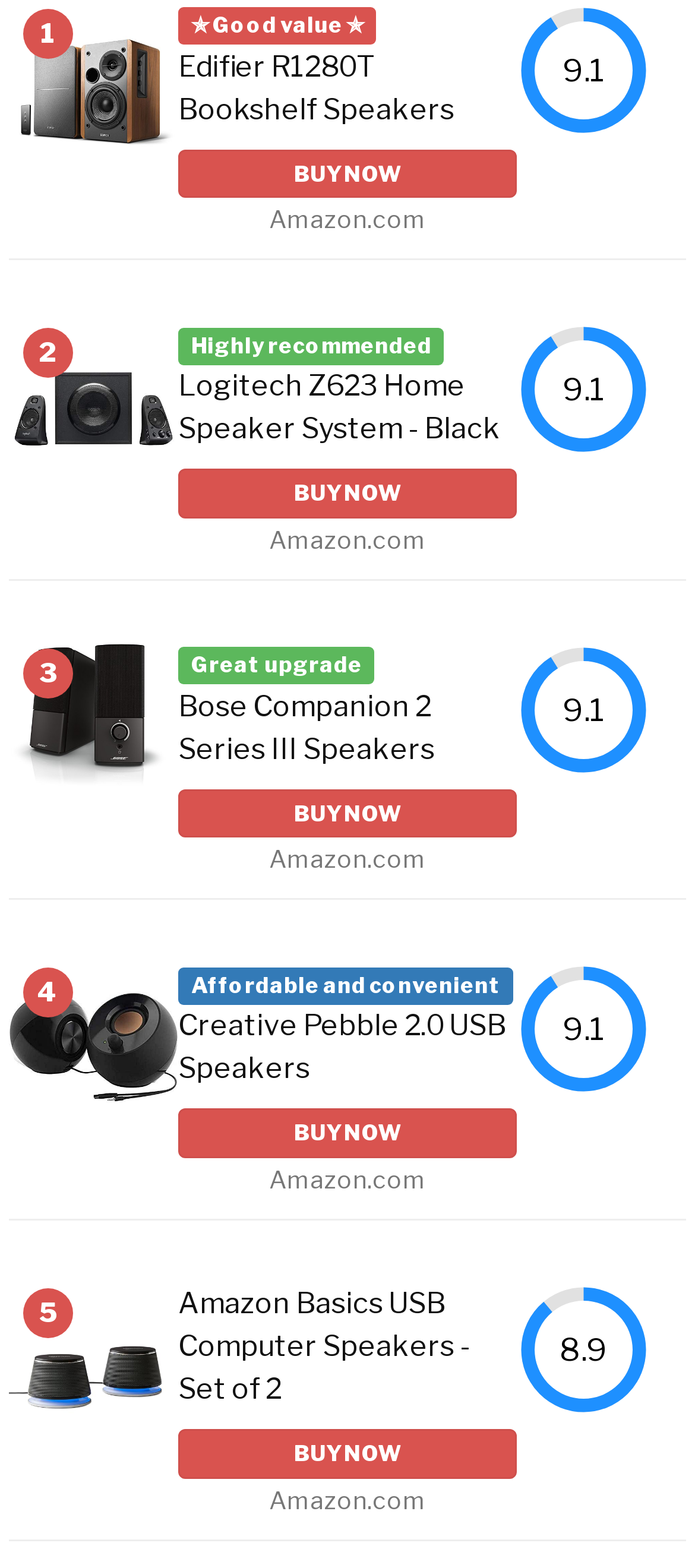Please locate the bounding box coordinates of the element that should be clicked to achieve the given instruction: "Click the 'Edifier R1280T Bookshelf Speakers' link".

[0.013, 0.044, 0.256, 0.065]